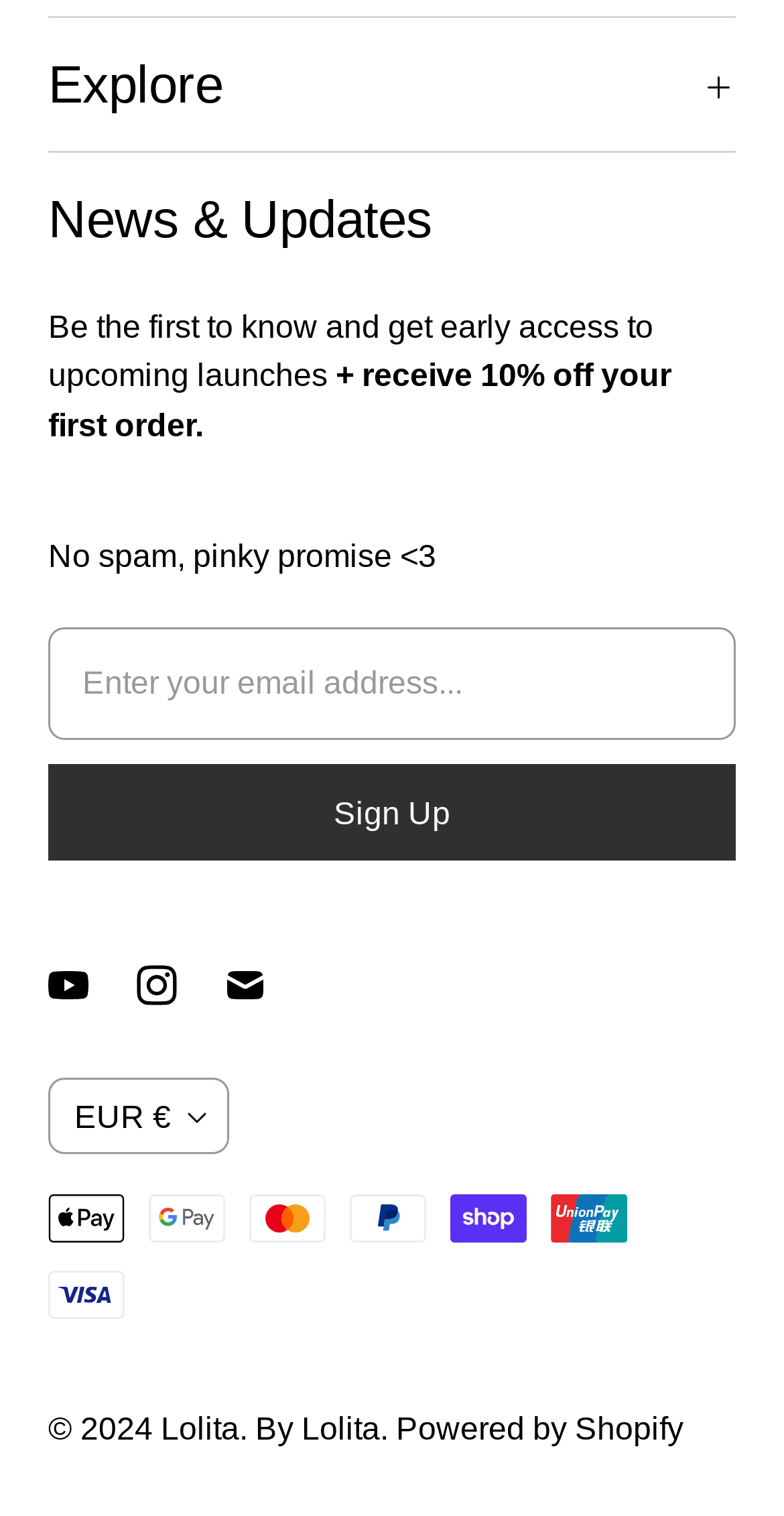For the following element description, predict the bounding box coordinates in the format (top-left x, top-left y, bottom-right x, bottom-right y). All values should be floating point numbers between 0 and 1. Description: EUR €

[0.064, 0.712, 0.29, 0.76]